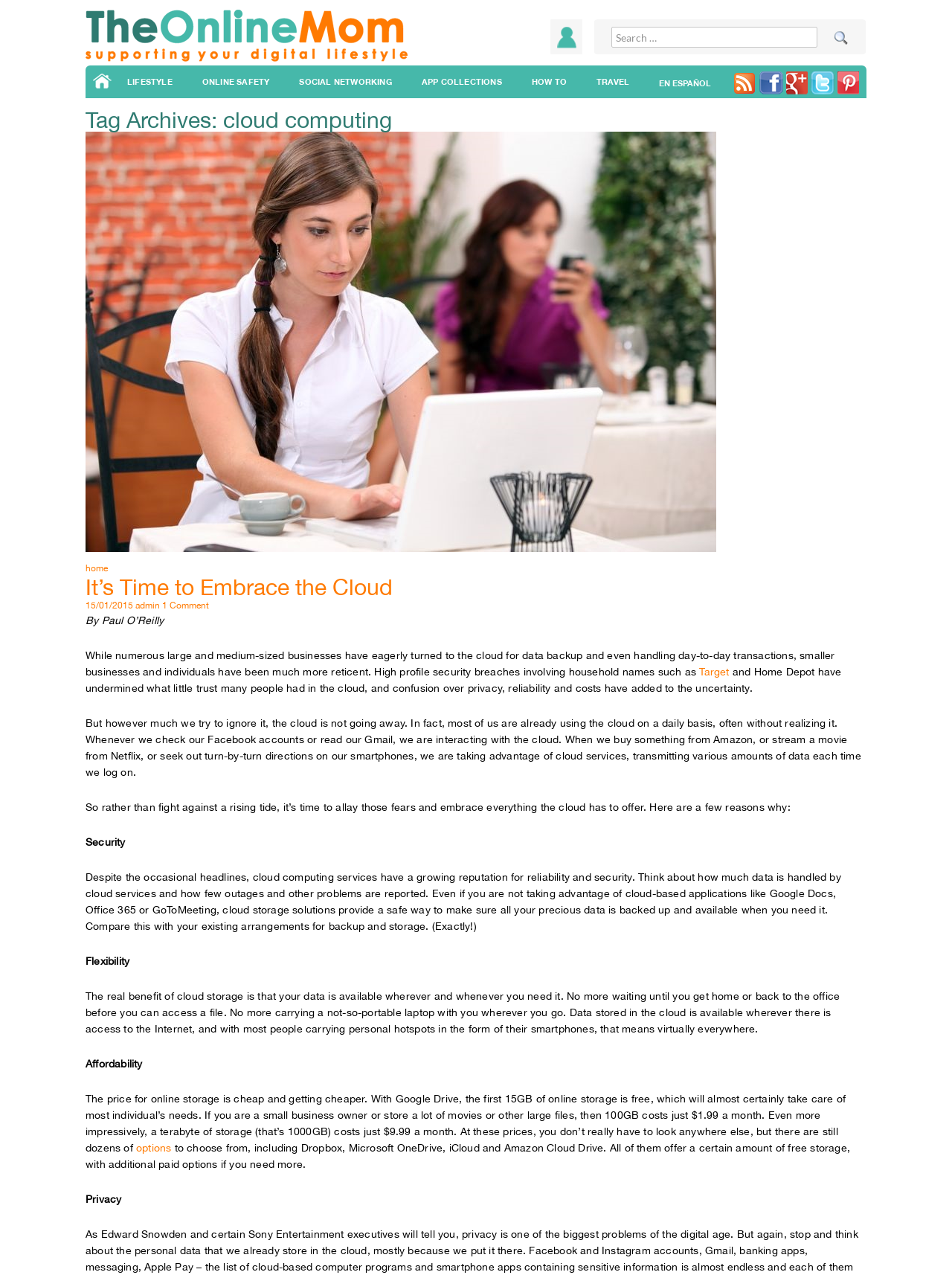Please predict the bounding box coordinates of the element's region where a click is necessary to complete the following instruction: "Read Light Novel Chapter 474". The coordinates should be represented by four float numbers between 0 and 1, i.e., [left, top, right, bottom].

None